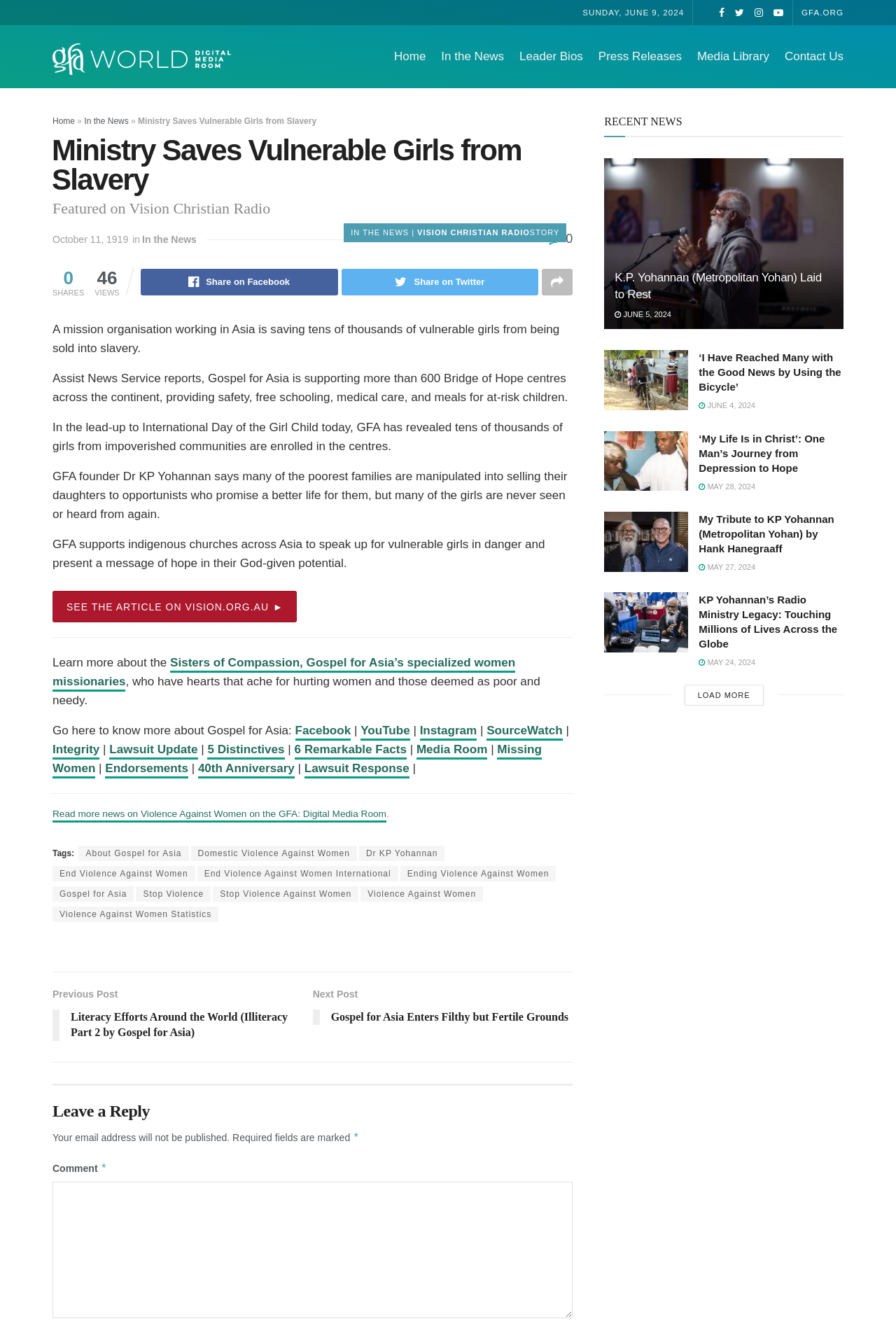Create a detailed summary of all the visual and textual information on the webpage.

This webpage is about Gospel for Asia, a mission organization working in Asia to save vulnerable girls from being sold into slavery. At the top of the page, there is a date "SUNDAY, JUNE 9, 2024" and a link to "GFA.ORG". Below that, there are several links to different sections of the website, including "Home", "In the News", "Leader Bios", and "Contact Us".

The main content of the page is an article about Gospel for Asia's efforts to save vulnerable girls from slavery. The article is divided into several paragraphs, with headings such as "Ministry Saves Vulnerable Girls from Slavery" and "Featured on Vision Christian Radio". The text describes how Gospel for Asia is supporting over 600 Bridge of Hope centers across Asia, providing safety, education, medical care, and meals to at-risk children.

There are also several links to related articles and resources, including a link to an article on Vision.org.au and a link to learn more about Gospel for Asia's women missionaries, known as the Sisters of Compassion. Additionally, there are links to Gospel for Asia's social media profiles, including Facebook, YouTube, and Instagram.

At the bottom of the page, there are several links to other articles and resources, including a link to read more news on Violence Against Women and a list of tags related to the article. There are also links to previous and next posts, as well as a section to leave a reply or comment on the article.